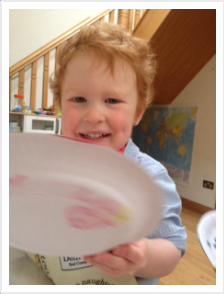What is the color of the child's shirt?
Answer the question with as much detail as possible.

The caption explicitly states that the boy wears a light blue shirt, which provides a clear description of the child's attire.